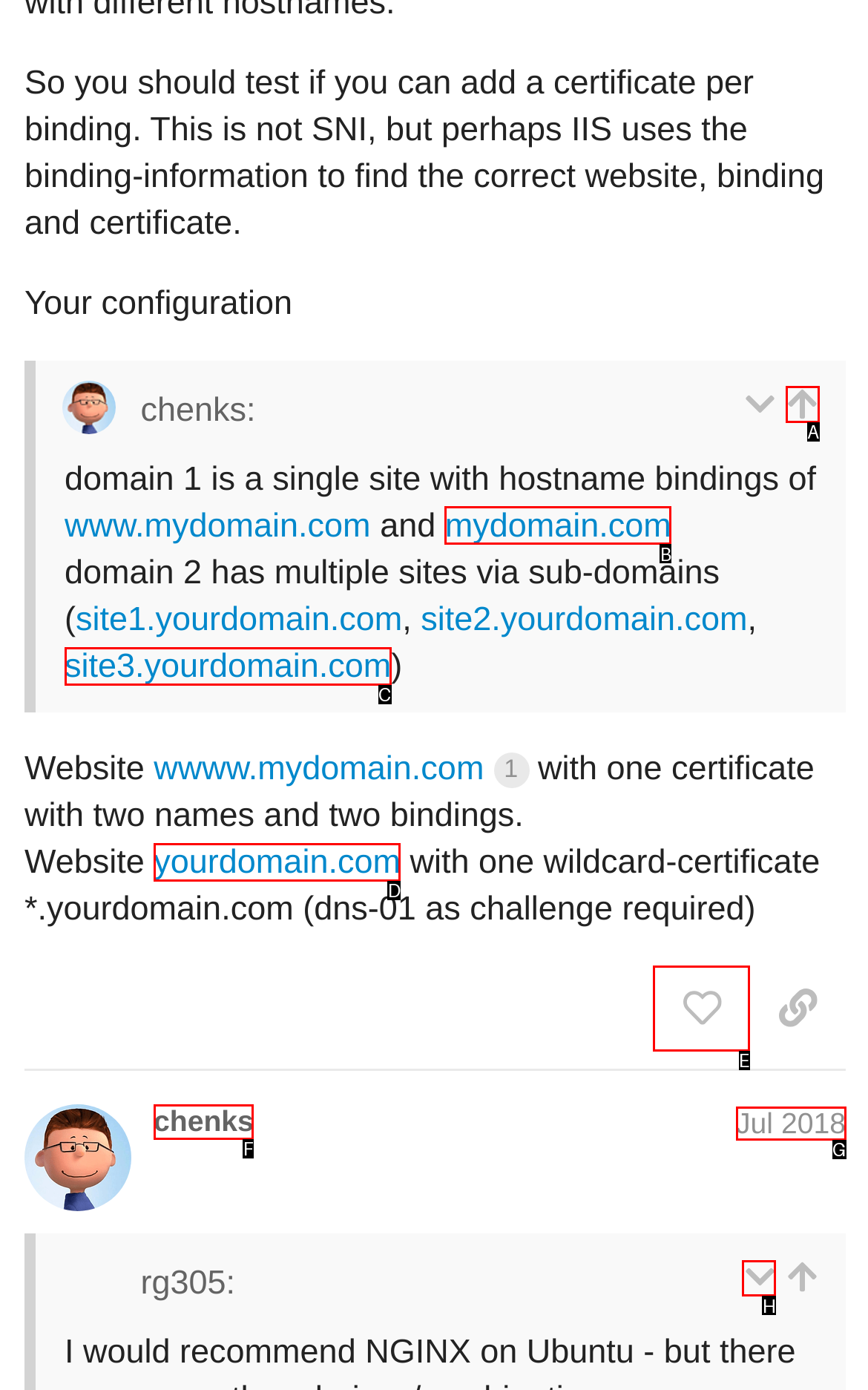From the available choices, determine which HTML element fits this description: Jul 2018 Respond with the correct letter.

G